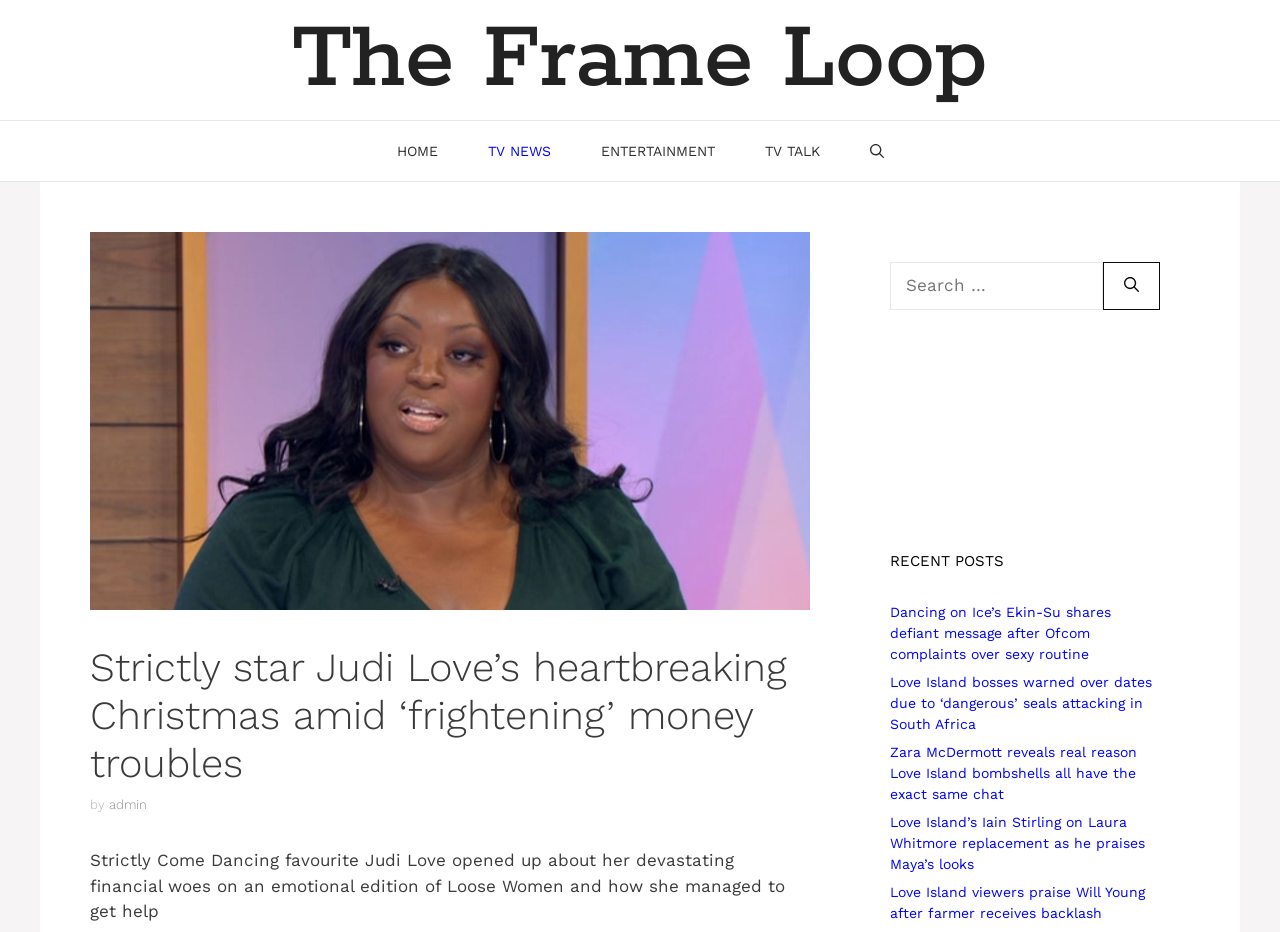Please find the bounding box coordinates of the clickable region needed to complete the following instruction: "Click the Search button". The bounding box coordinates must consist of four float numbers between 0 and 1, i.e., [left, top, right, bottom].

[0.862, 0.281, 0.906, 0.332]